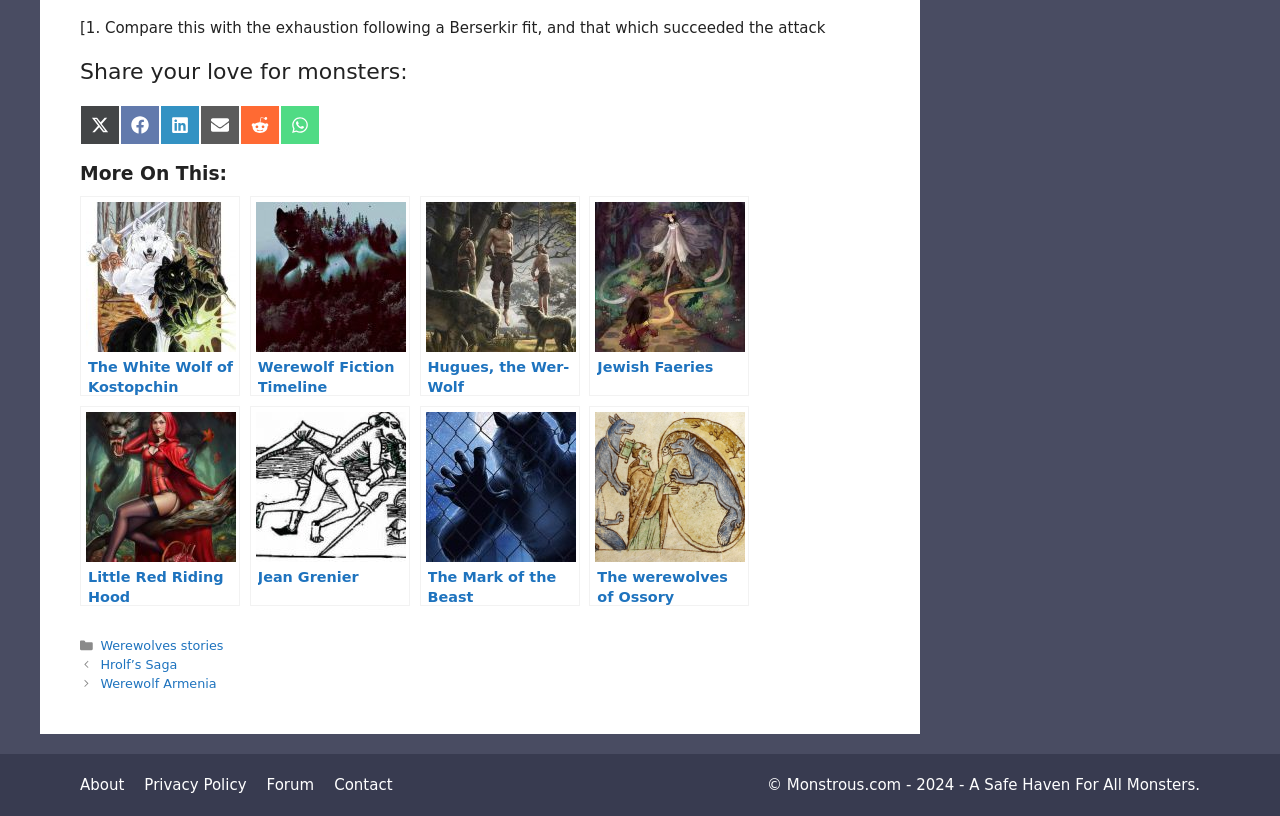Please answer the following question using a single word or phrase: 
How many social media platforms can you share content on?

7